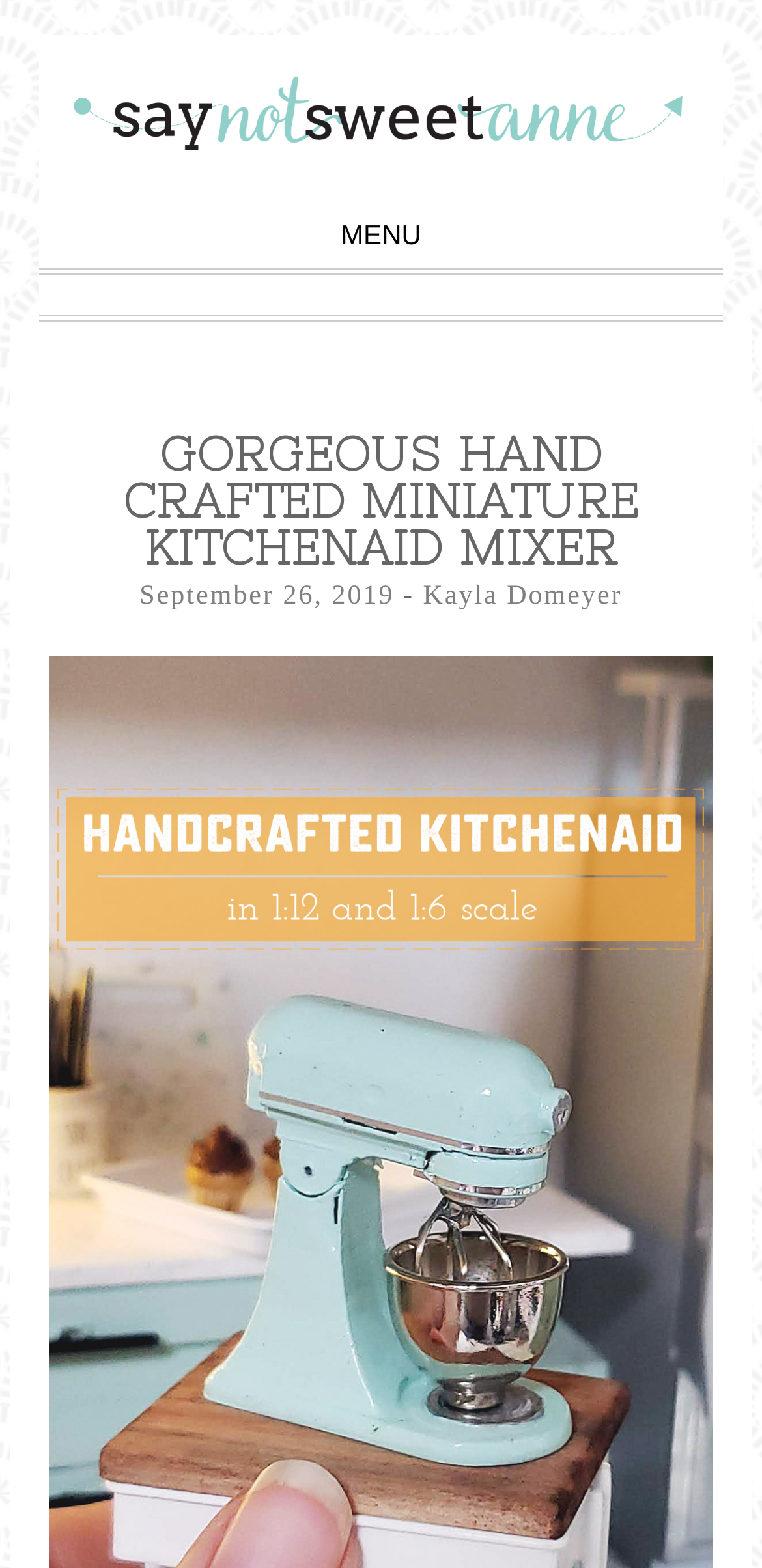Provide the bounding box coordinates of the UI element this sentence describes: "aria-label="open menu"".

None